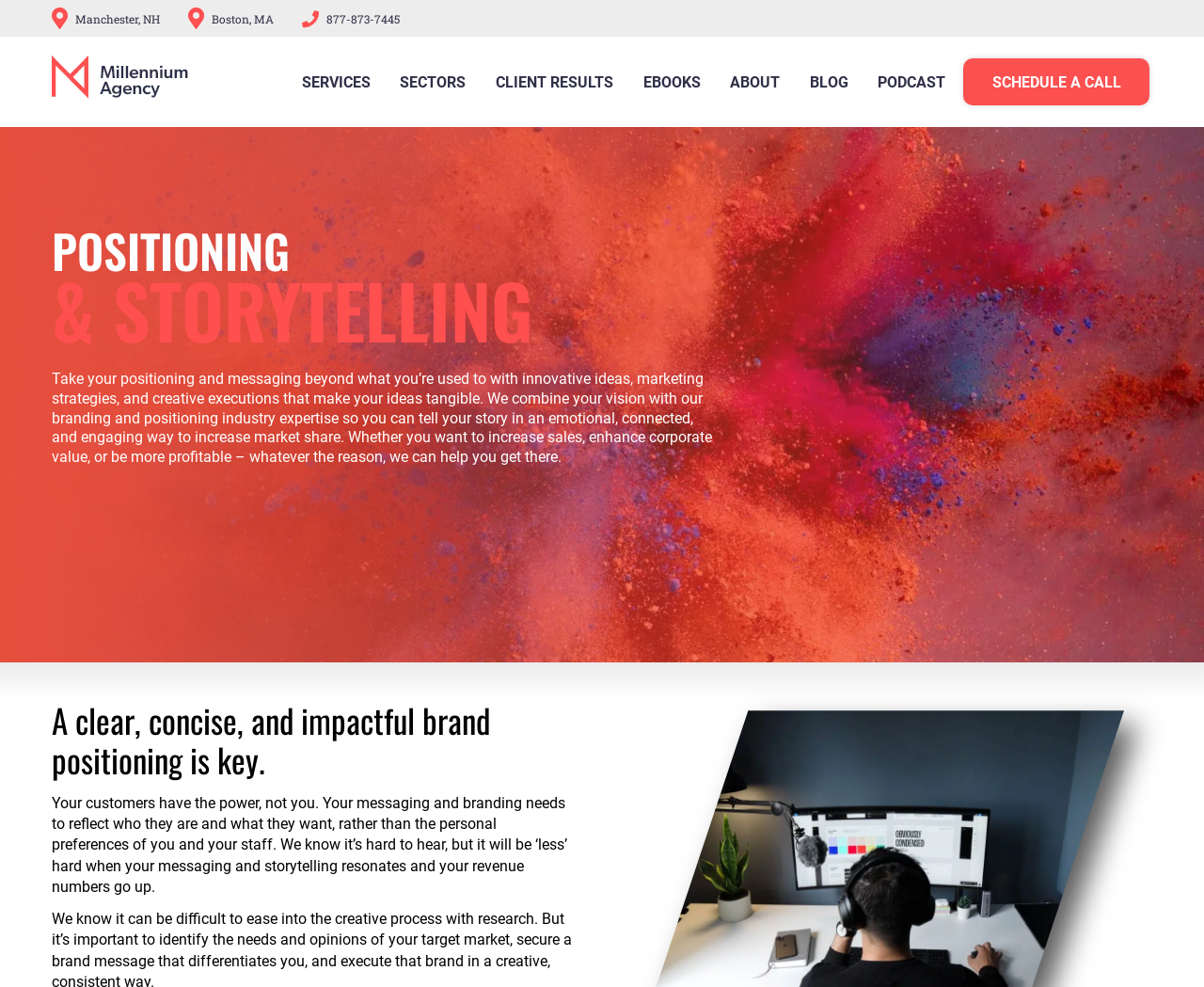Detail the features and information presented on the webpage.

The webpage is about Millennium Agency, a branding and positioning company. At the top left, there are three links: "Manchester, NH", "Boston, MA", and "877-873-7445", which are likely contact information. Next to these links, there is a heading "Millennium Agency" with a logo image. 

Below the logo, there is a horizontal menubar with seven menu items: "SERVICES", "SECTORS", "CLIENT RESULTS", "EBOOKS", "ABOUT", "BLOG", and "PODCAST", followed by "SCHEDULE A CALL" at the far right. 

The main content of the webpage is divided into three sections. The first section has a heading "POSITIONING & STORYTELLING" and a paragraph of text that describes the company's services, focusing on innovative ideas, marketing strategies, and creative executions to help clients tell their story in an emotional and engaging way. 

The second section has a heading "A clear, concise, and impactful brand positioning is key" and a paragraph of text that emphasizes the importance of customer-centric messaging and branding, suggesting that the company can help clients increase revenue by resonating with their target audience.